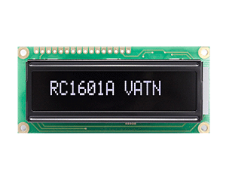What are the interface protocols supported by the display unit?
Give a single word or phrase answer based on the content of the image.

6800, SPI, or I2C